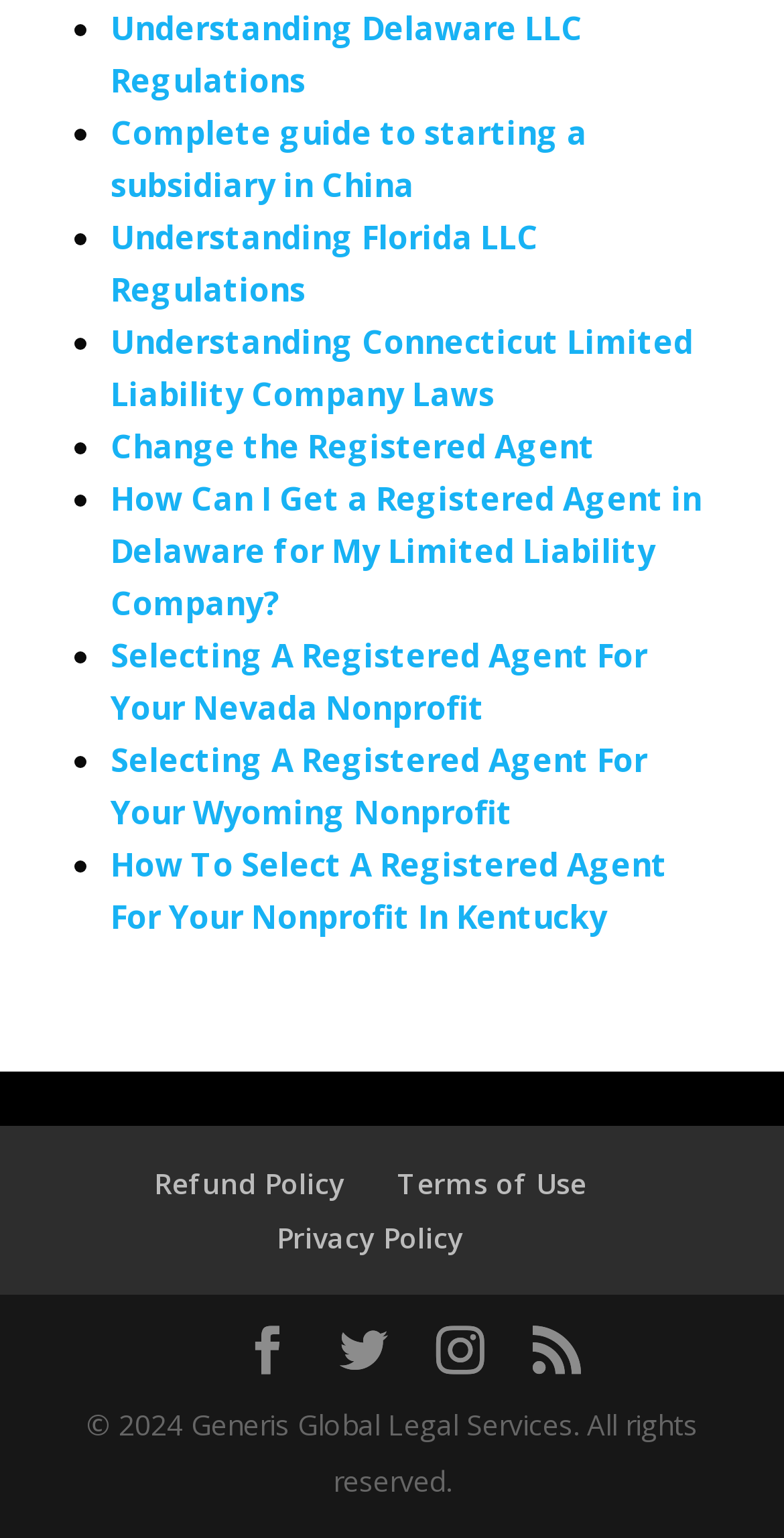Identify the bounding box coordinates of the clickable region to carry out the given instruction: "View Refund Policy".

[0.196, 0.757, 0.44, 0.781]